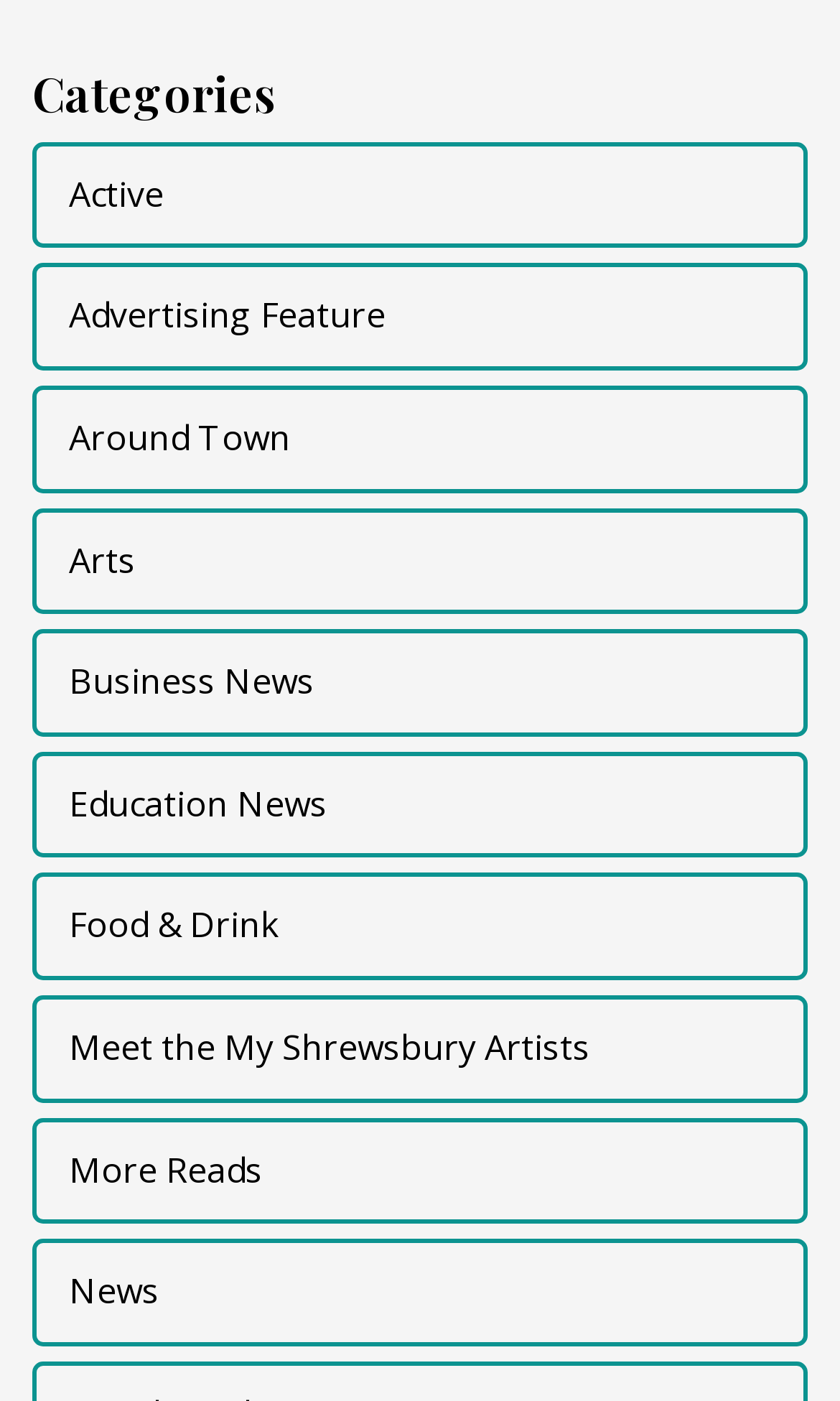Please provide a one-word or short phrase answer to the question:
How many categories are listed?

15